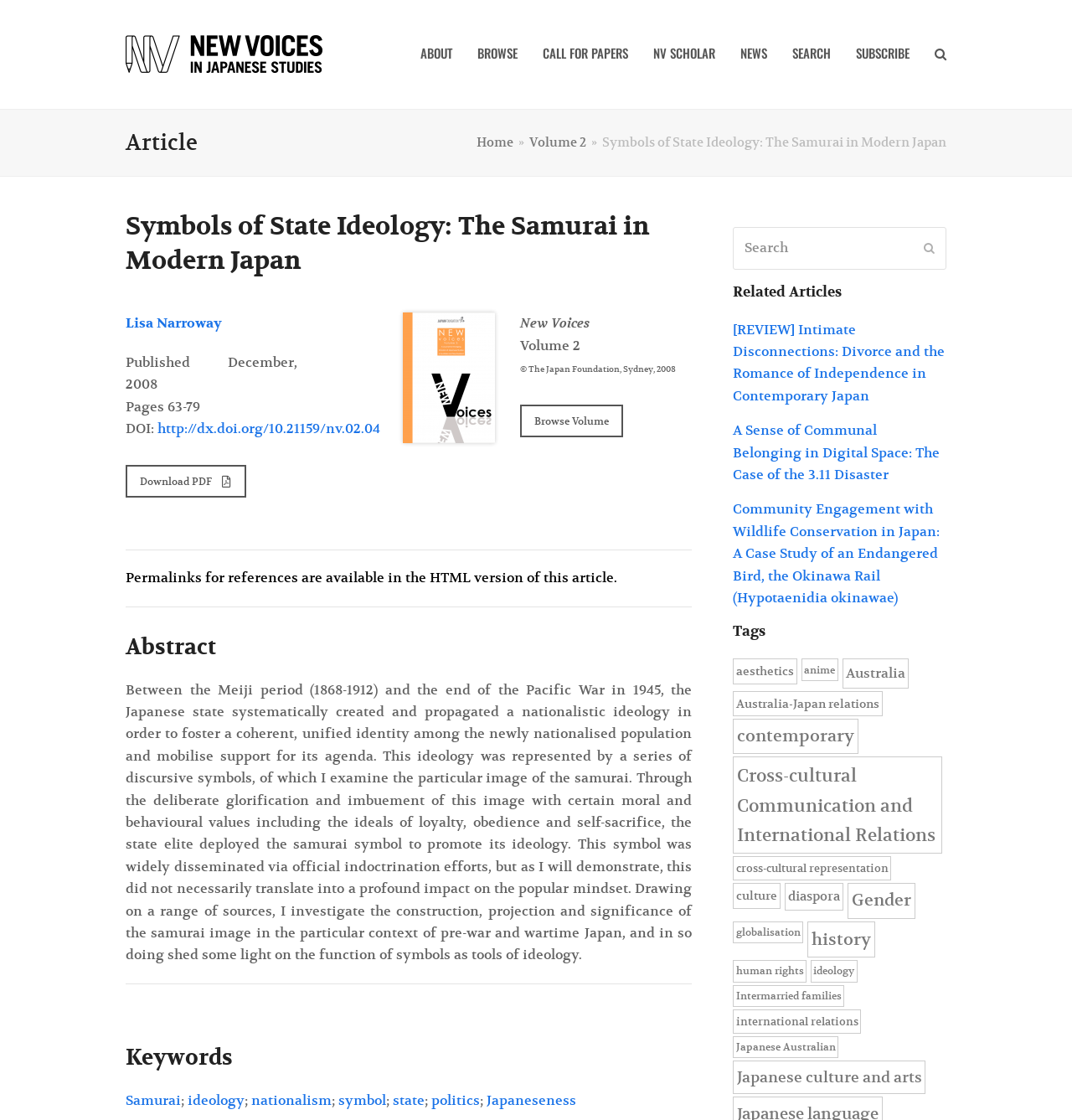Give a concise answer using only one word or phrase for this question:
What is the DOI of the article?

http://dx.doi.org/10.21159/nv.02.04